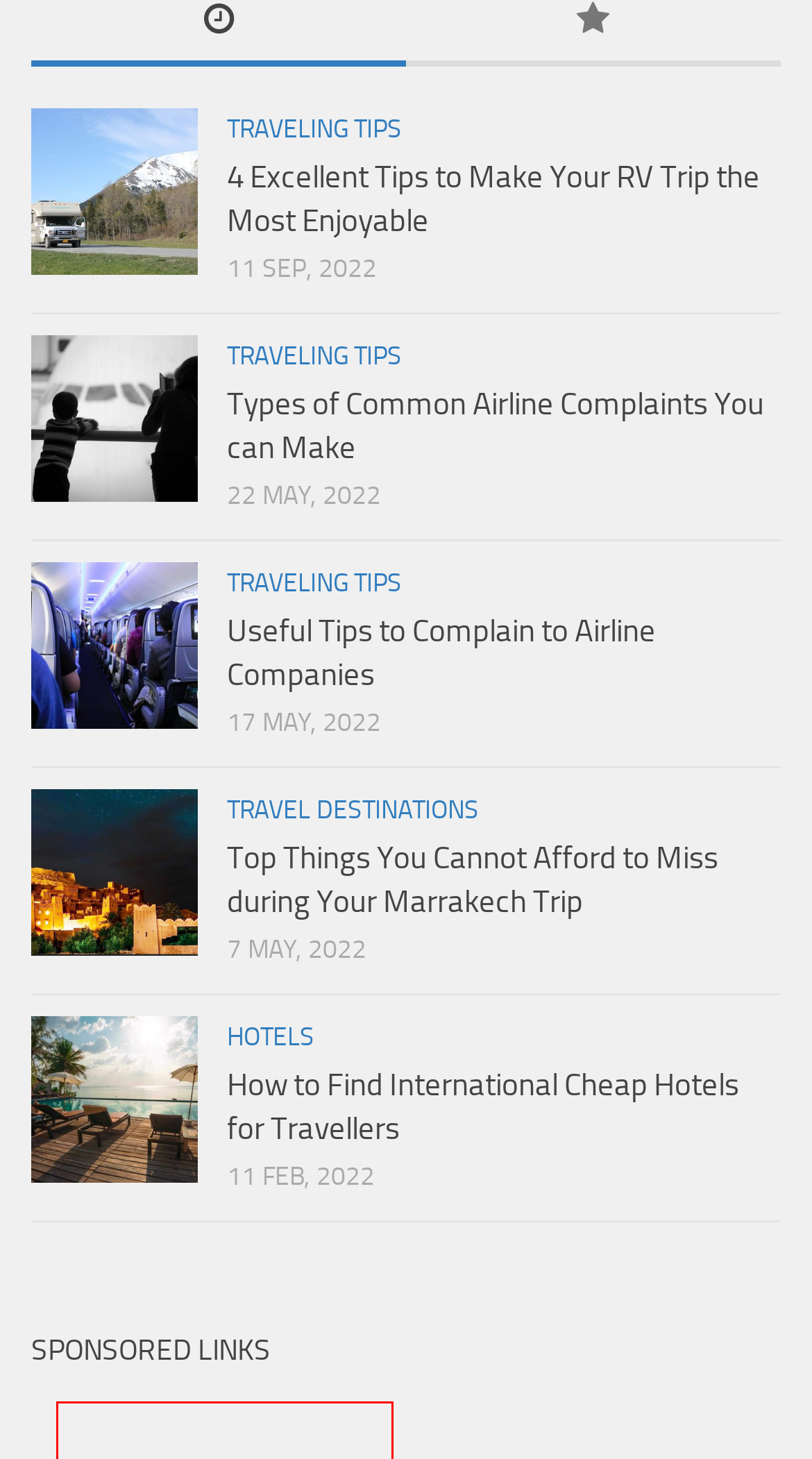Please examine the image and provide a detailed answer to the question: What is the topic of the article with the oldest date?

The article with the oldest date is 'How to Find International Cheap Hotels for Travellers' with a date of 11 FEB, 2022, which is indicated by the StaticText element.